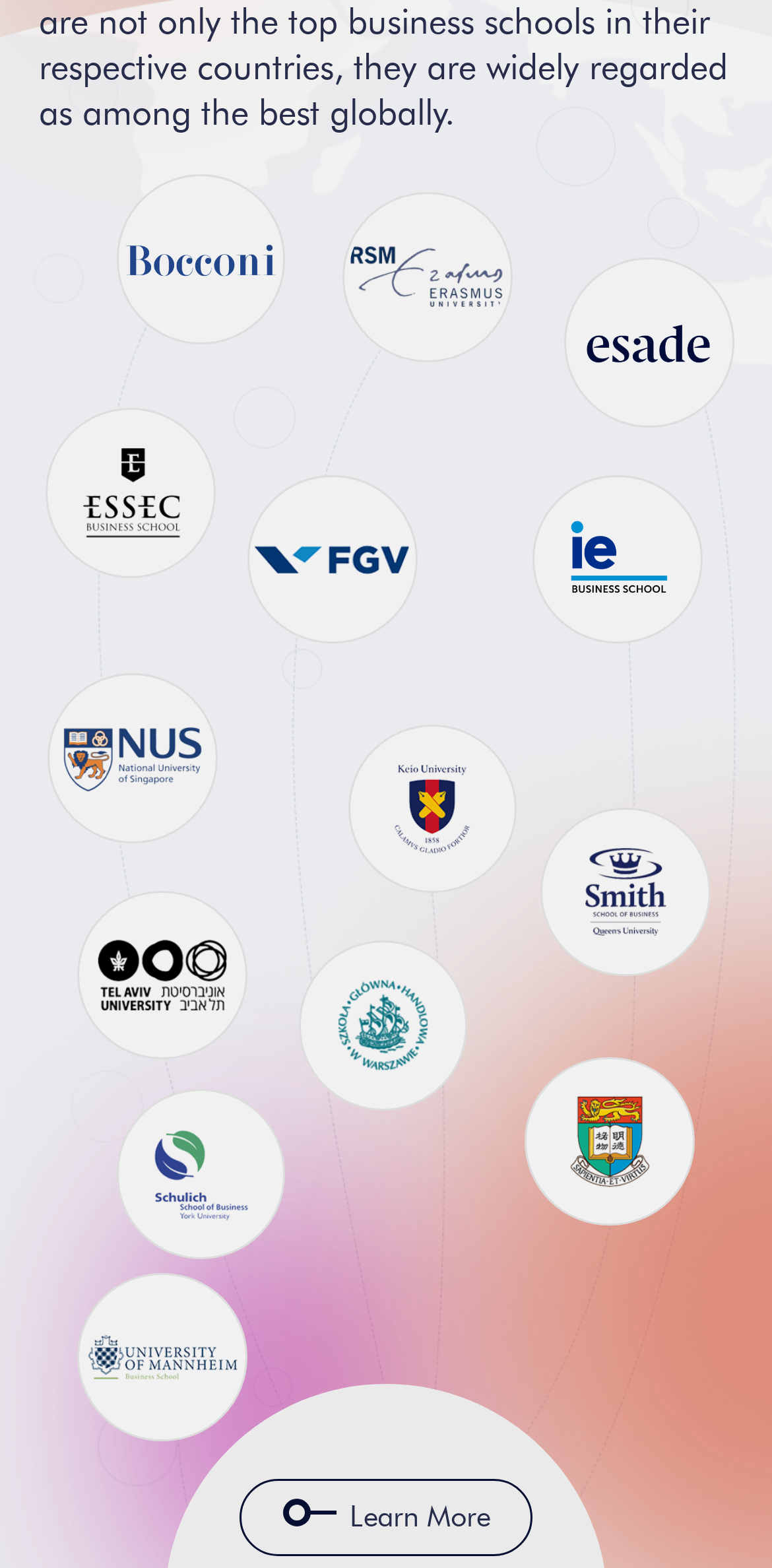What is the position of the 'Learn More' link?
Provide a thorough and detailed answer to the question.

I checked the y1 and y2 coordinates of the 'Learn More' link element, and its y1 value is 0.944, which is the largest among all elements. Therefore, it is located at the bottom of the webpage.